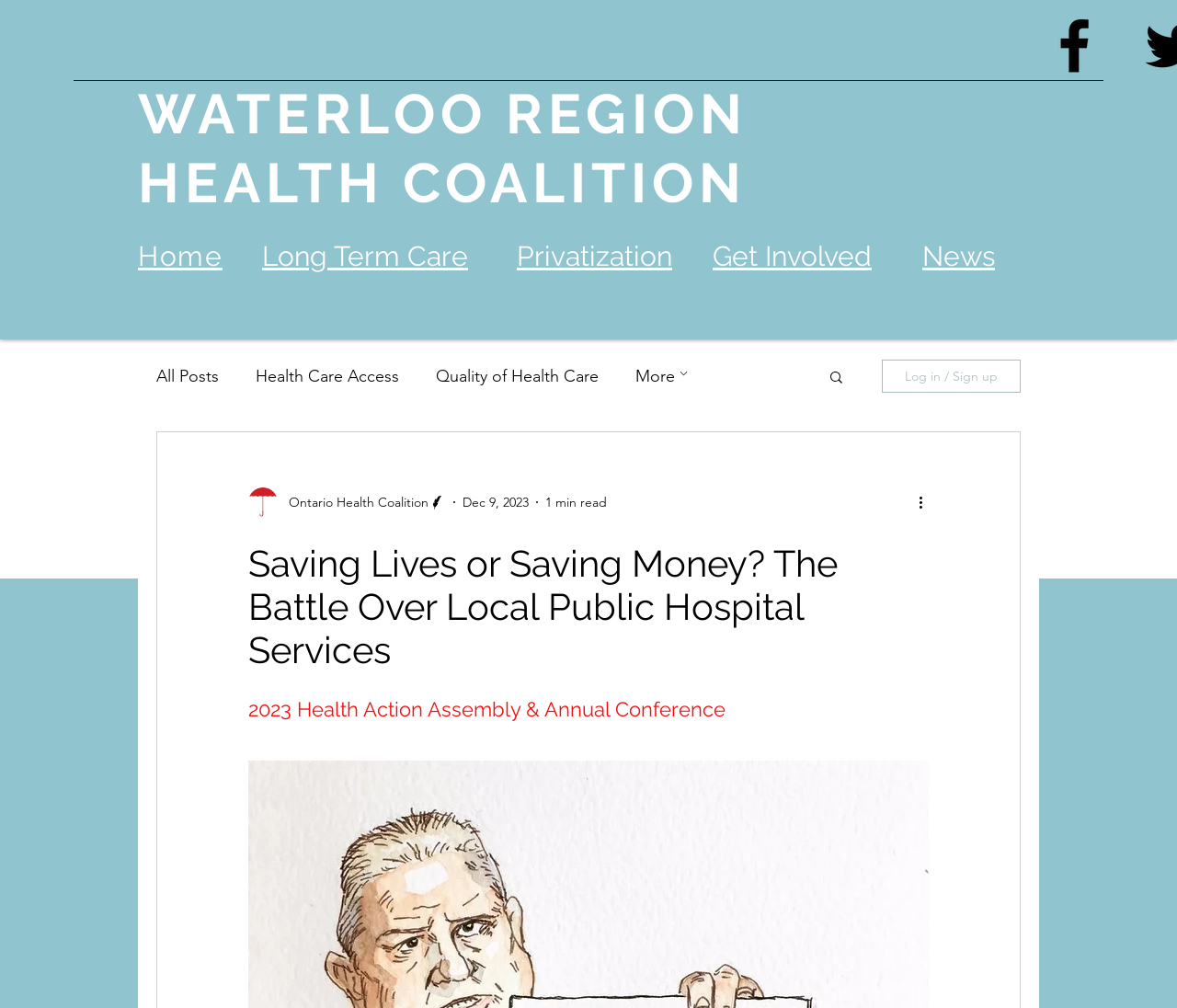Can you find the bounding box coordinates of the area I should click to execute the following instruction: "Go to Home page"?

[0.117, 0.238, 0.192, 0.27]